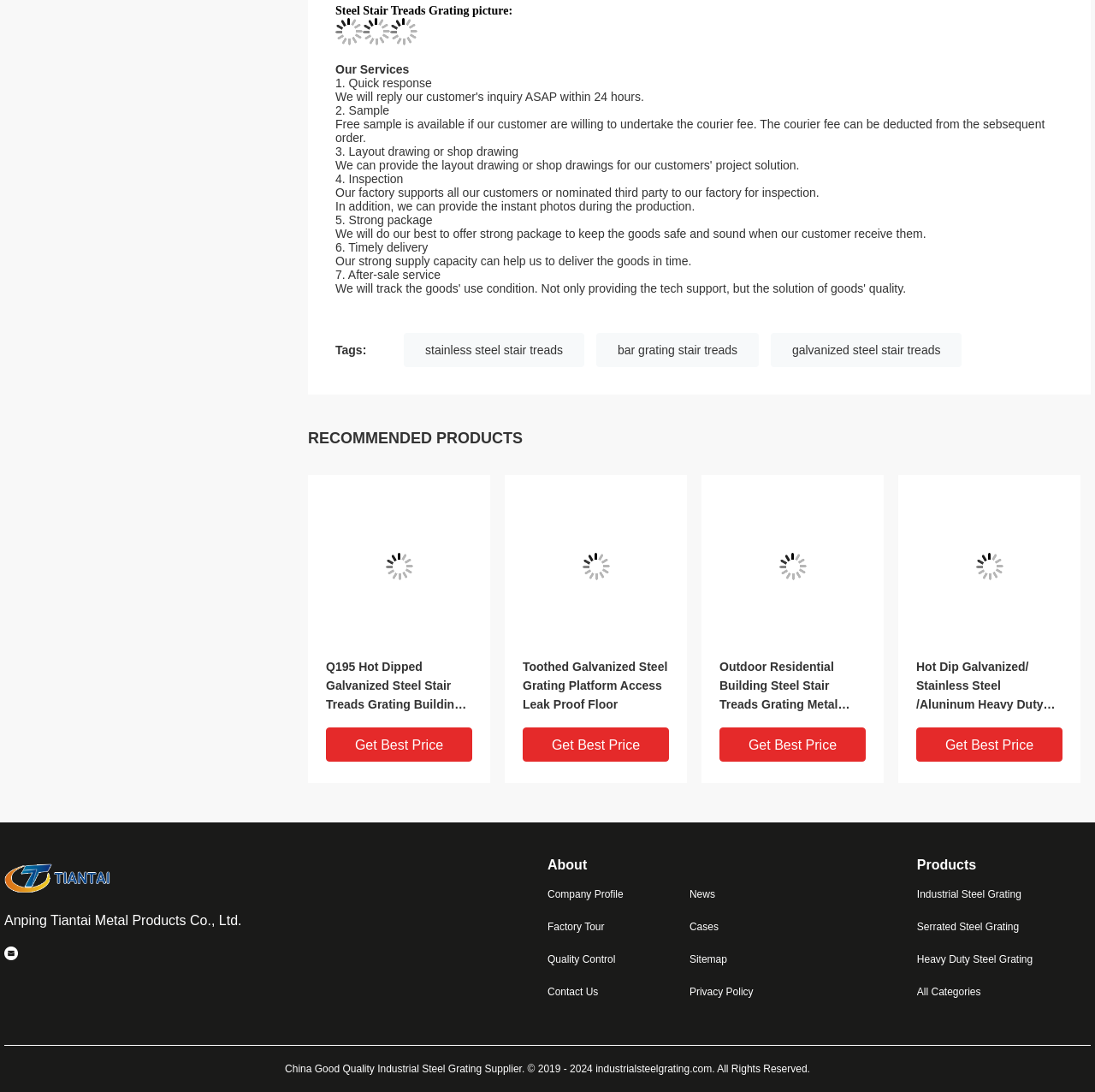Identify the bounding box coordinates for the element you need to click to achieve the following task: "Click on the 'Get Best Price' button of 'Q195 Hot Dipped Galvanized Steel Stair Treads Grating Building Materials Metal'". The coordinates must be four float values ranging from 0 to 1, formatted as [left, top, right, bottom].

[0.298, 0.666, 0.431, 0.697]